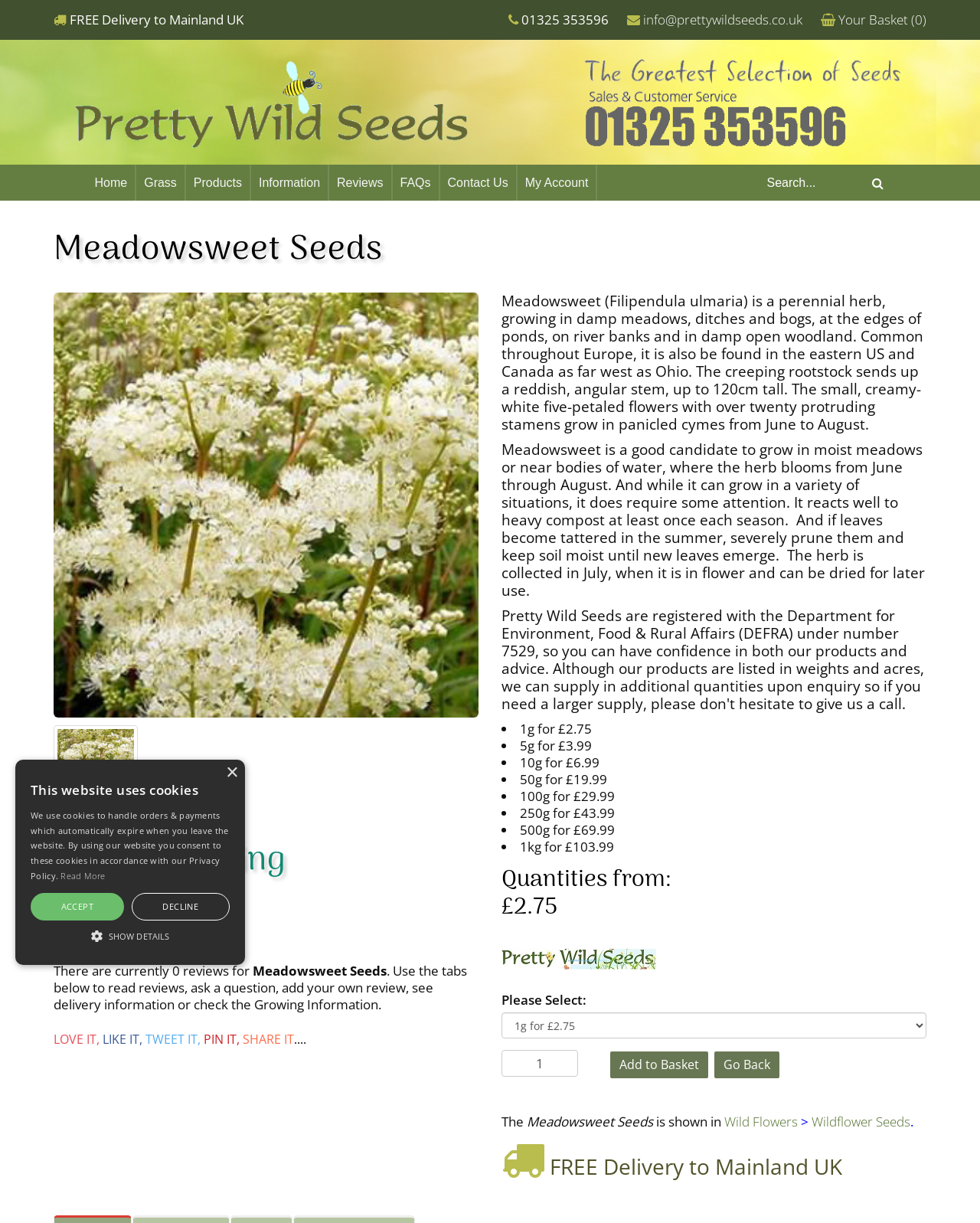Please identify the coordinates of the bounding box for the clickable region that will accomplish this instruction: "View 'About CFGWA' information".

None